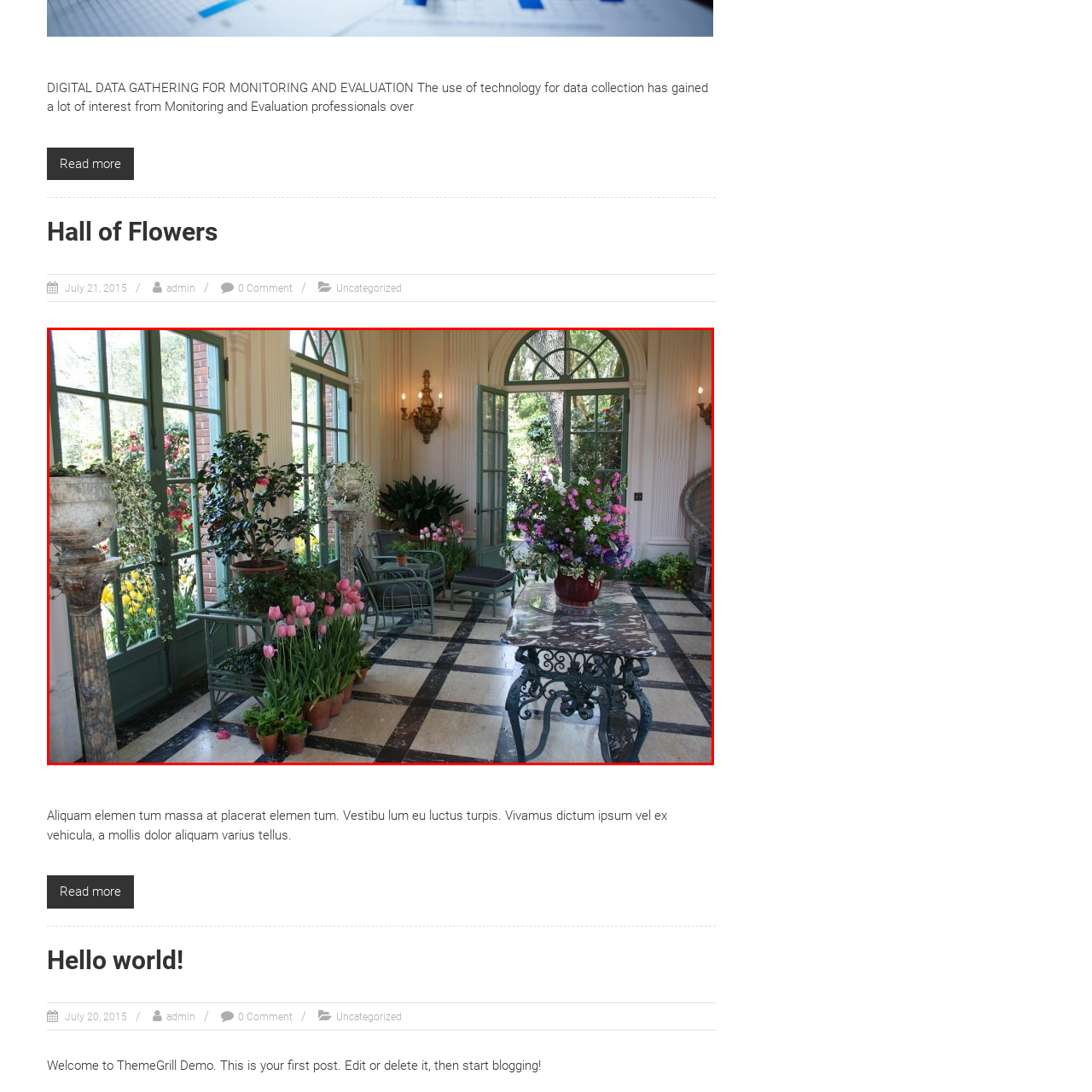What is the color of the tulips?
Review the image encased within the red bounding box and supply a detailed answer according to the visual information available.

According to the caption, the room features striking pink tulips that add a cheerful touch, indicating that the tulips are pink in color.